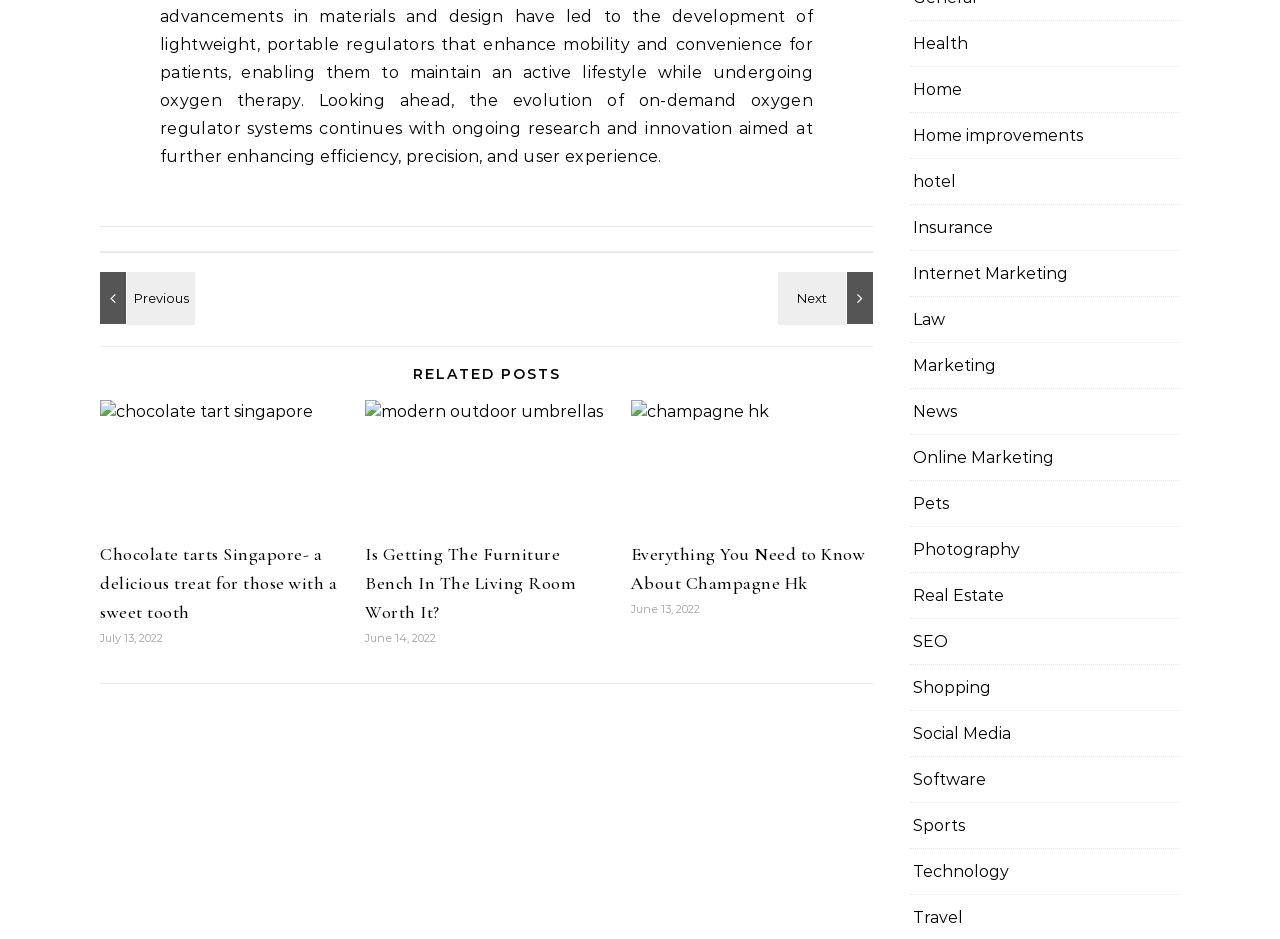Identify the bounding box coordinates of the clickable region required to complete the instruction: "Explore 'Technology' section". The coordinates should be given as four float numbers within the range of 0 and 1, i.e., [left, top, right, bottom].

[0.713, 0.904, 0.788, 0.952]